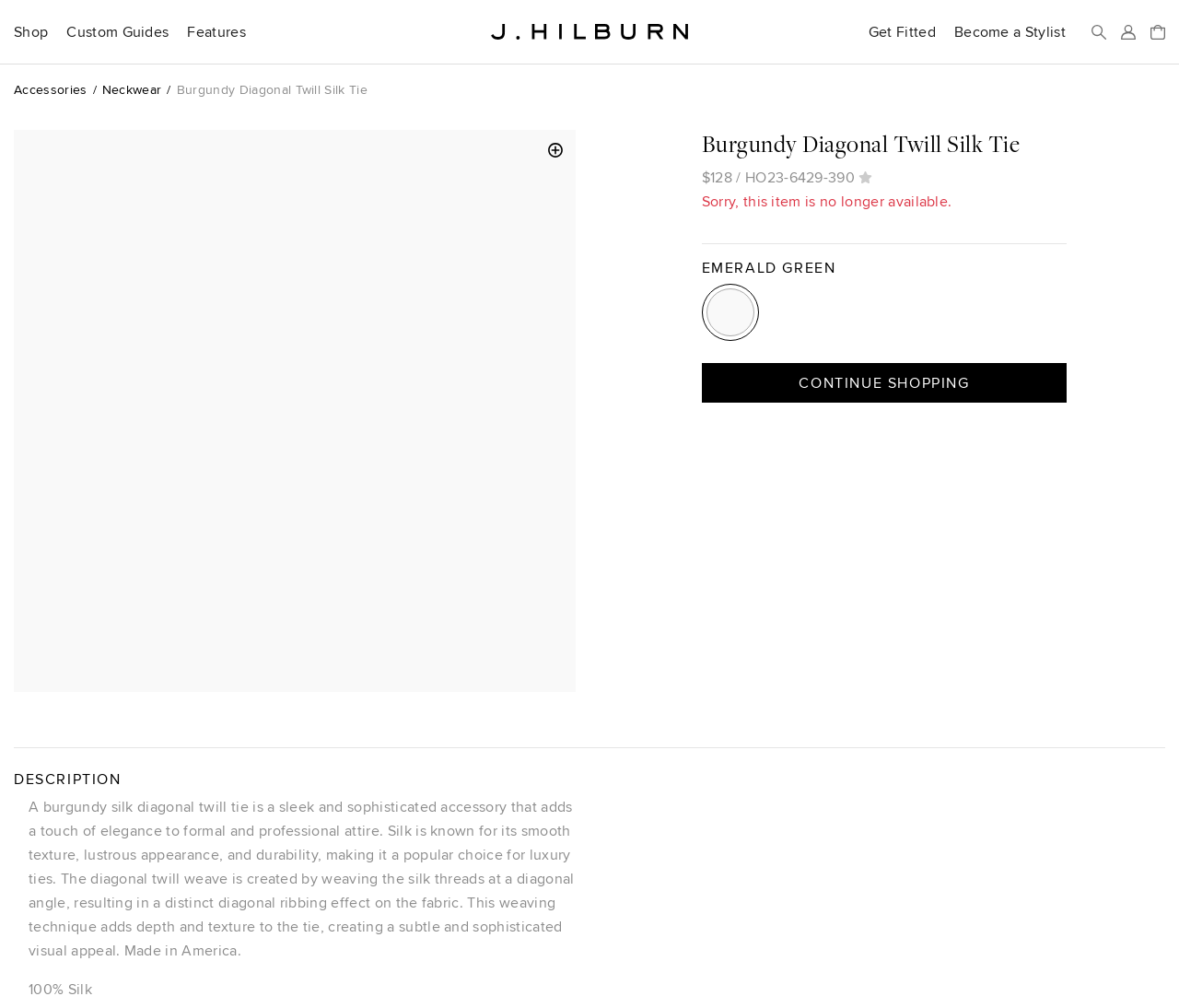Please mark the bounding box coordinates of the area that should be clicked to carry out the instruction: "View 'Emerald Green'".

[0.599, 0.286, 0.64, 0.334]